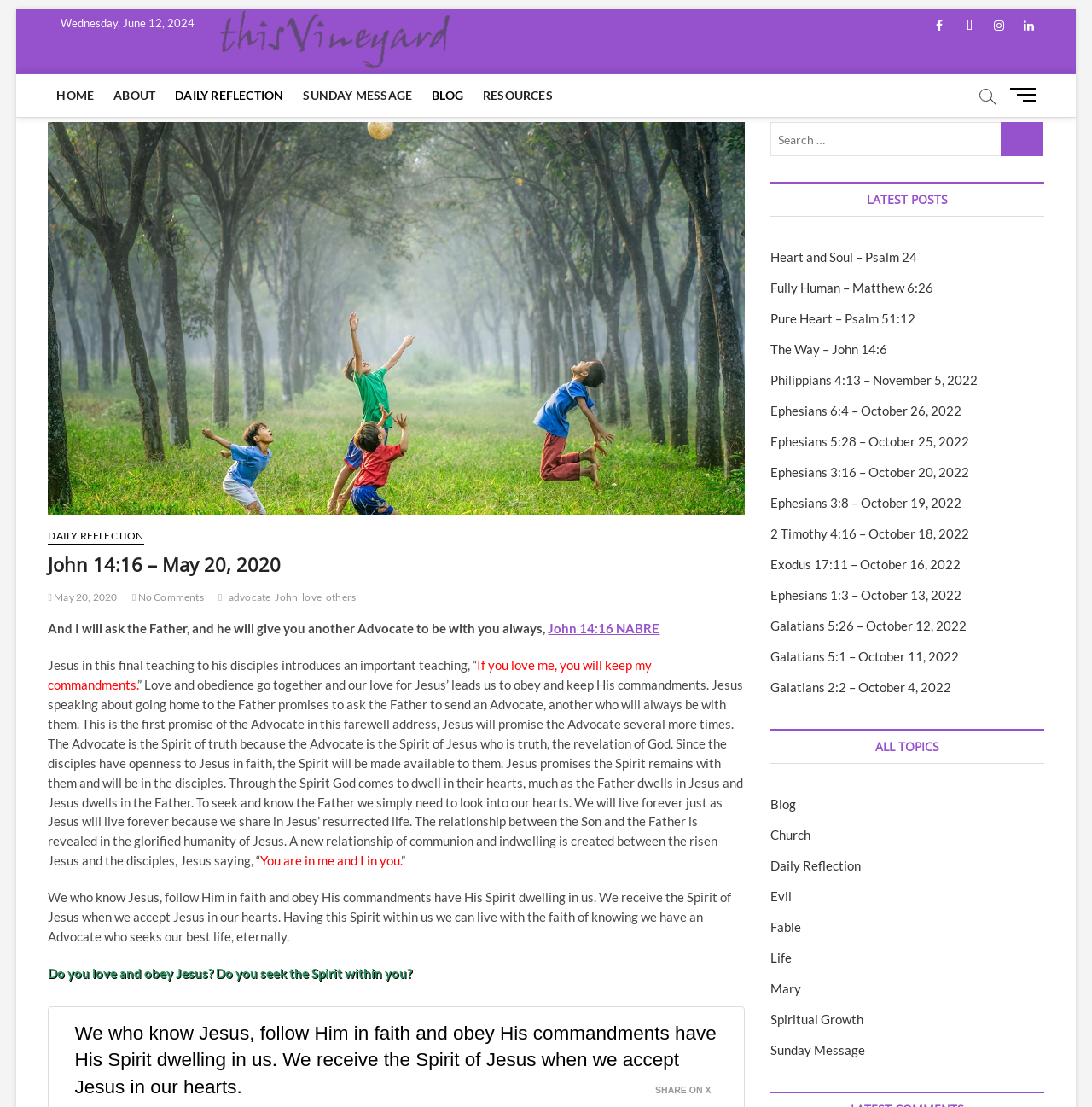What is the date displayed at the top of the page?
Refer to the image and respond with a one-word or short-phrase answer.

Wednesday, June 12, 2024